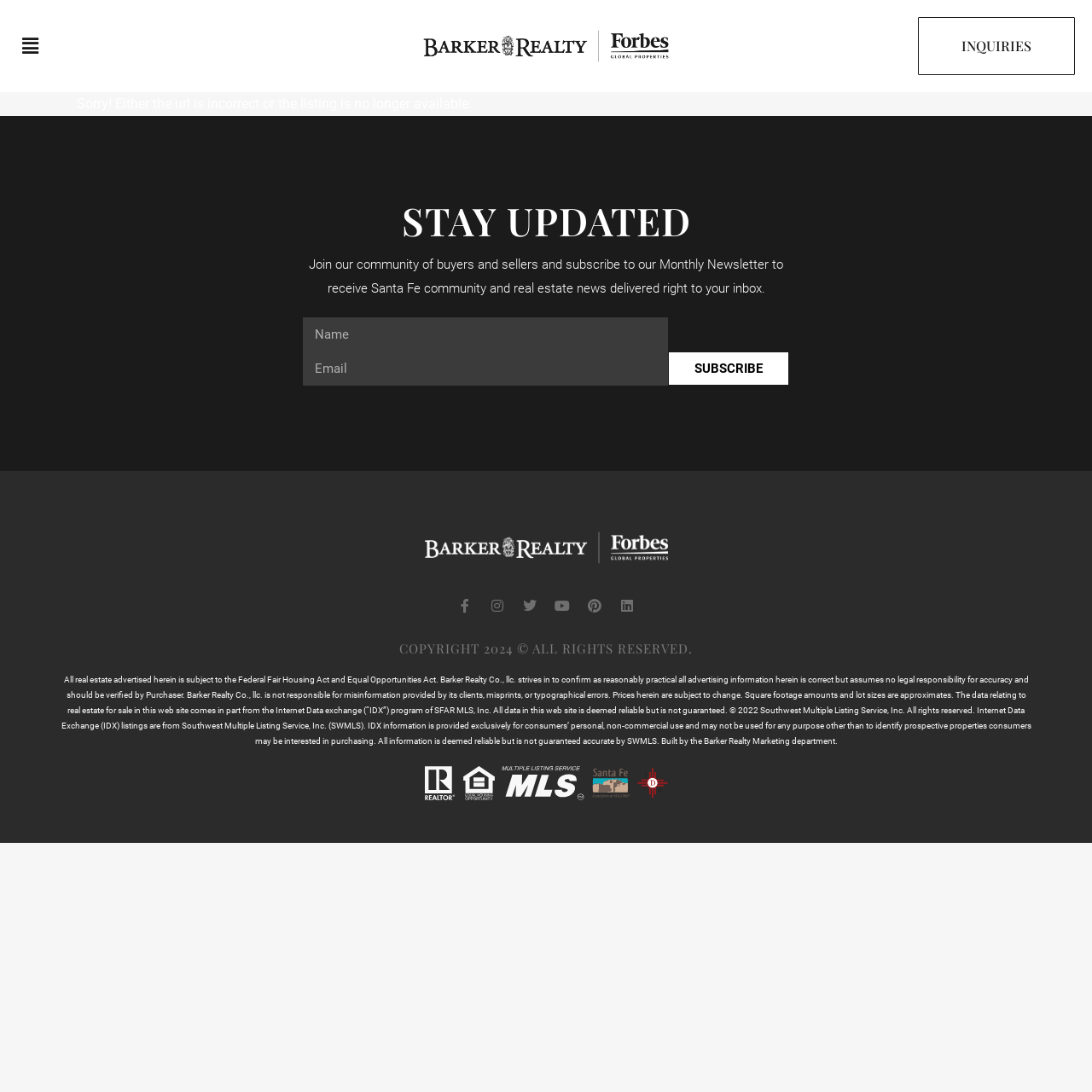From the screenshot, find the bounding box of the UI element matching this description: "Inquiries". Supply the bounding box coordinates in the form [left, top, right, bottom], each a float between 0 and 1.

[0.841, 0.016, 0.984, 0.069]